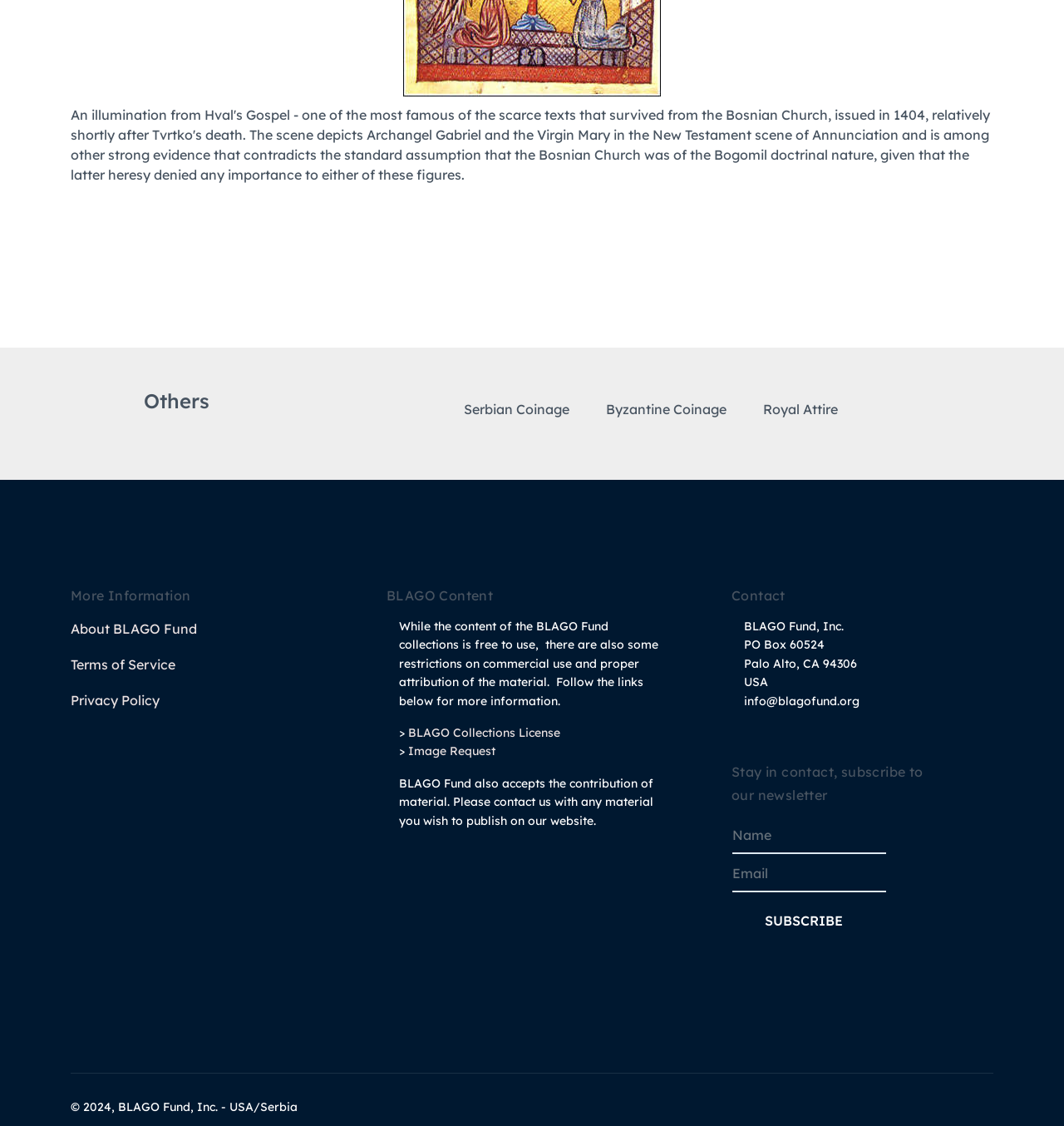Using the information in the image, give a comprehensive answer to the question: 
What is the purpose of the BLAGO Collections License?

I inferred this by reading the text above the 'BLAGO Collections License' link, which mentions that there are restrictions on commercial use and proper attribution of the material, and that the link provides more information on this topic.